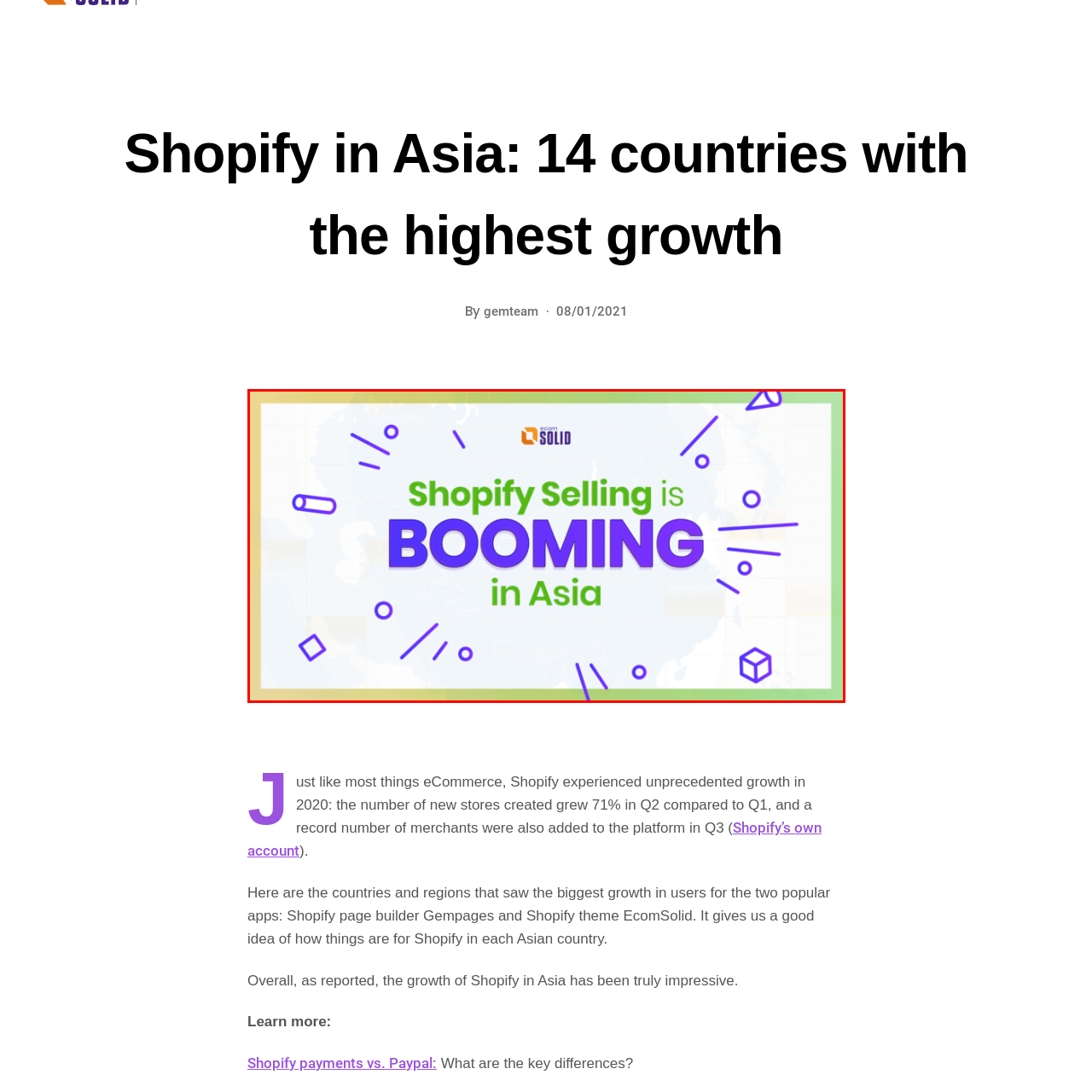Refer to the image contained within the red box, What is the logo in the top corner of the image?
 Provide your response as a single word or phrase.

EcomSolid